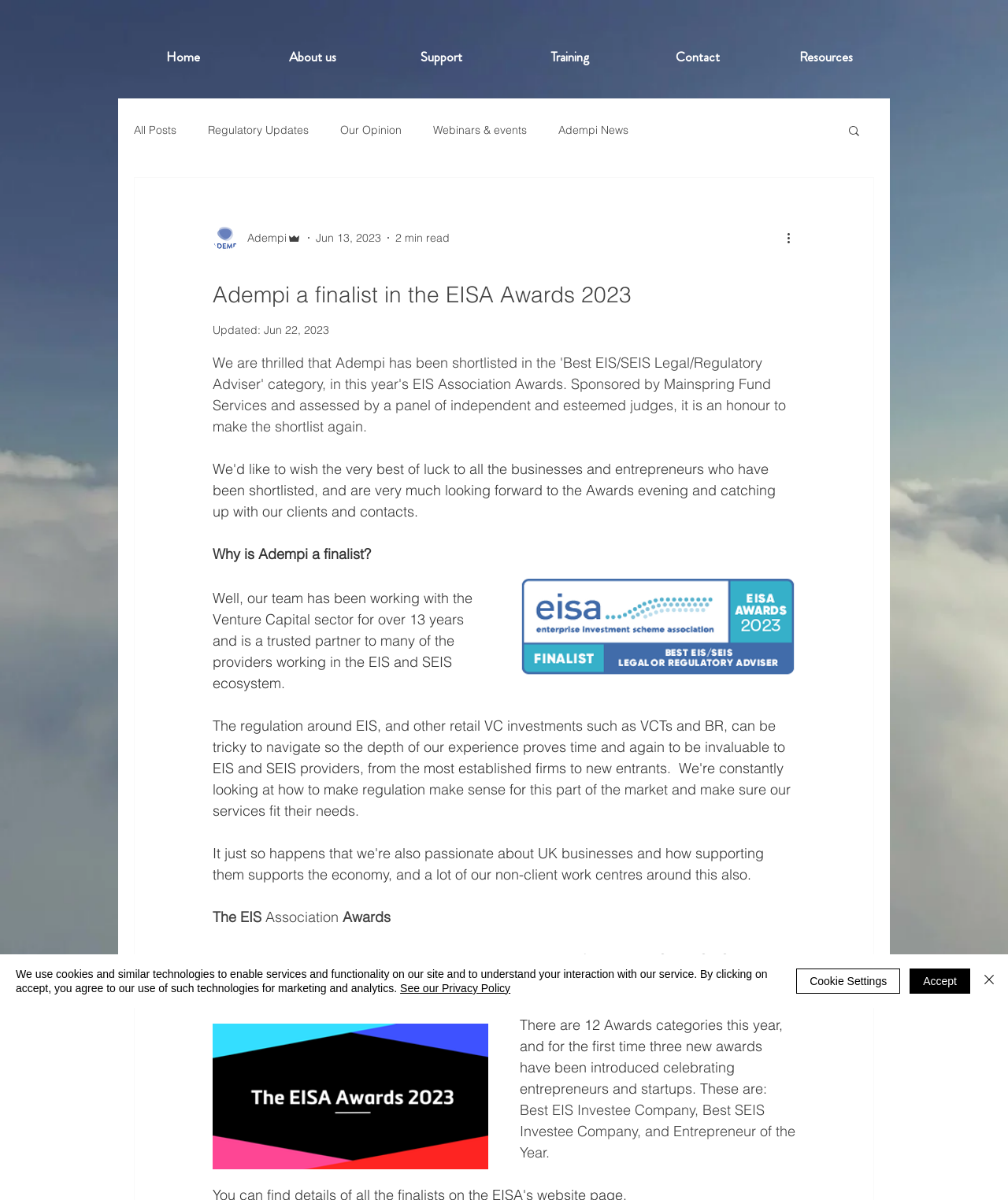What is the name of the company that is a finalist in the EISA Awards?
Please analyze the image and answer the question with as much detail as possible.

The company name can be found in the main heading of the webpage, which is 'Adempi a finalist in the EISA Awards 2023'. This heading is located at the top of the webpage and is the main title of the article.